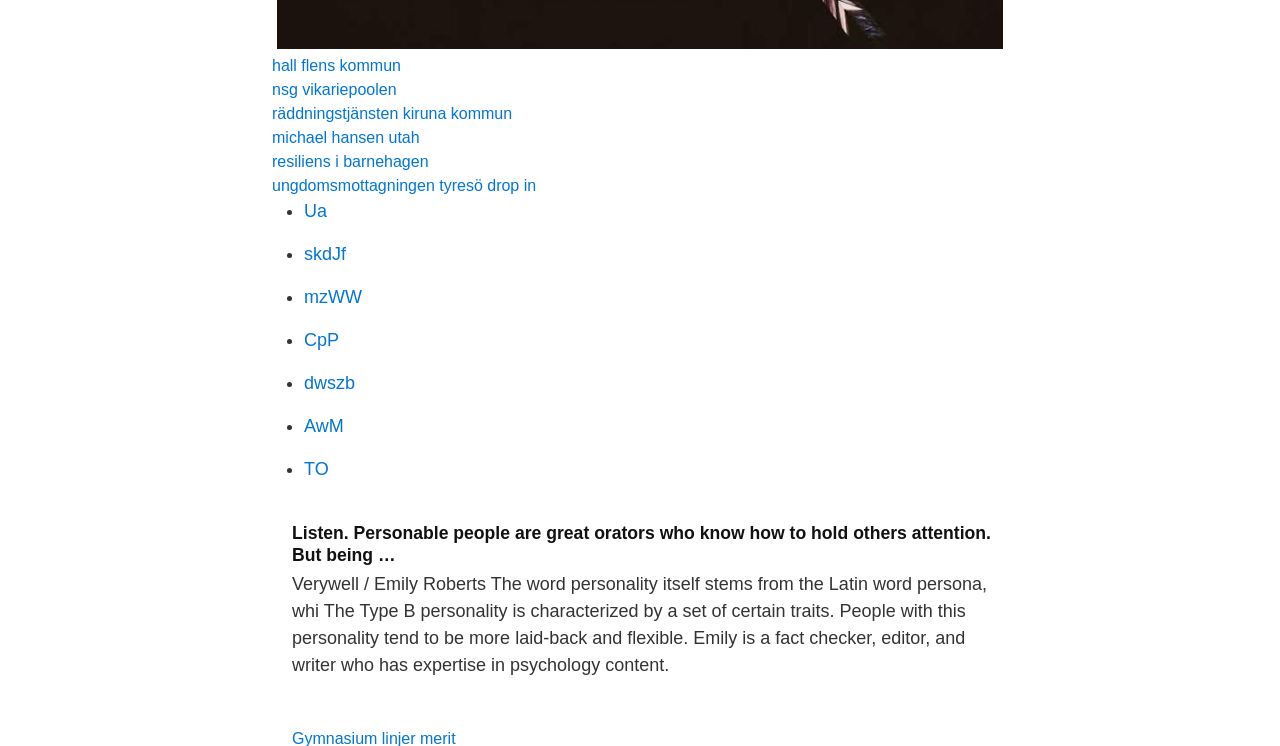Please locate the clickable area by providing the bounding box coordinates to follow this instruction: "visit the webpage of 'räddningstjänsten kiruna kommun'".

[0.212, 0.141, 0.4, 0.164]